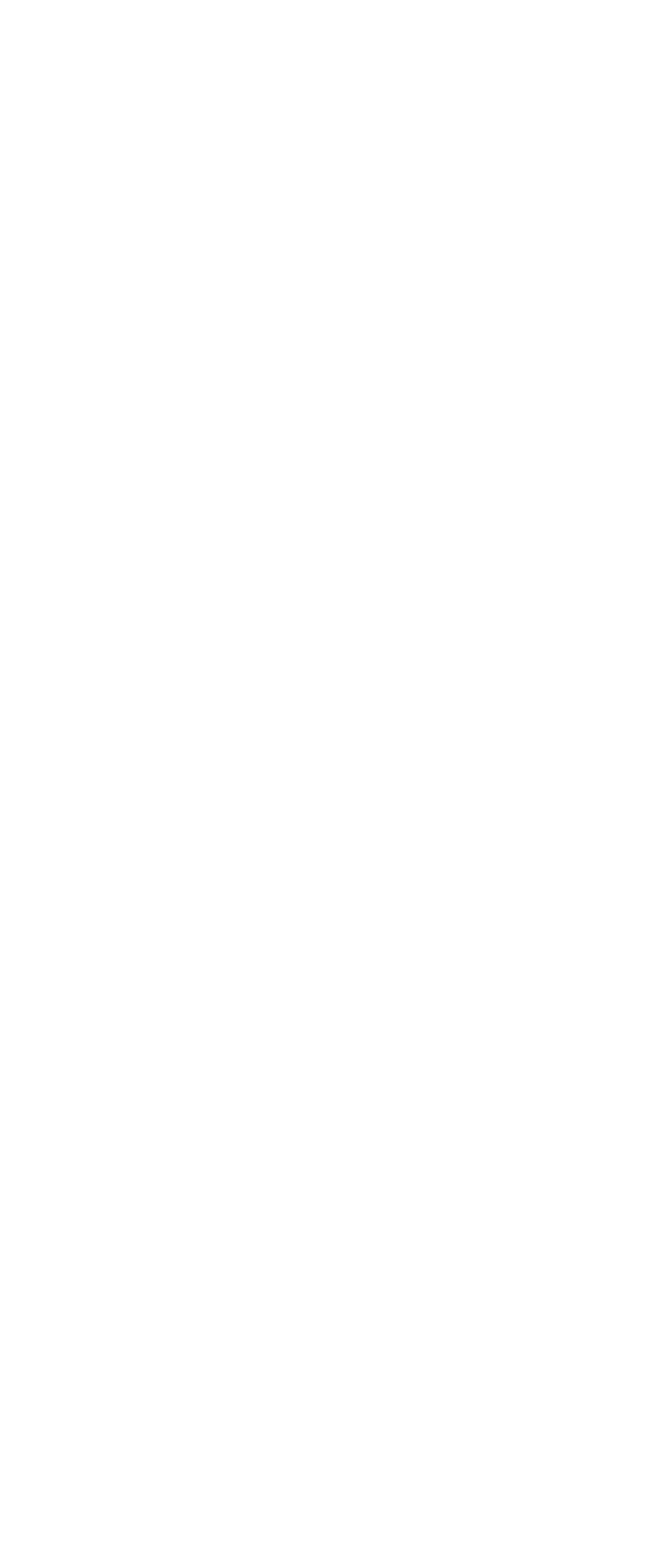Determine the bounding box coordinates for the area that needs to be clicked to fulfill this task: "View careers". The coordinates must be given as four float numbers between 0 and 1, i.e., [left, top, right, bottom].

[0.077, 0.625, 0.526, 0.654]